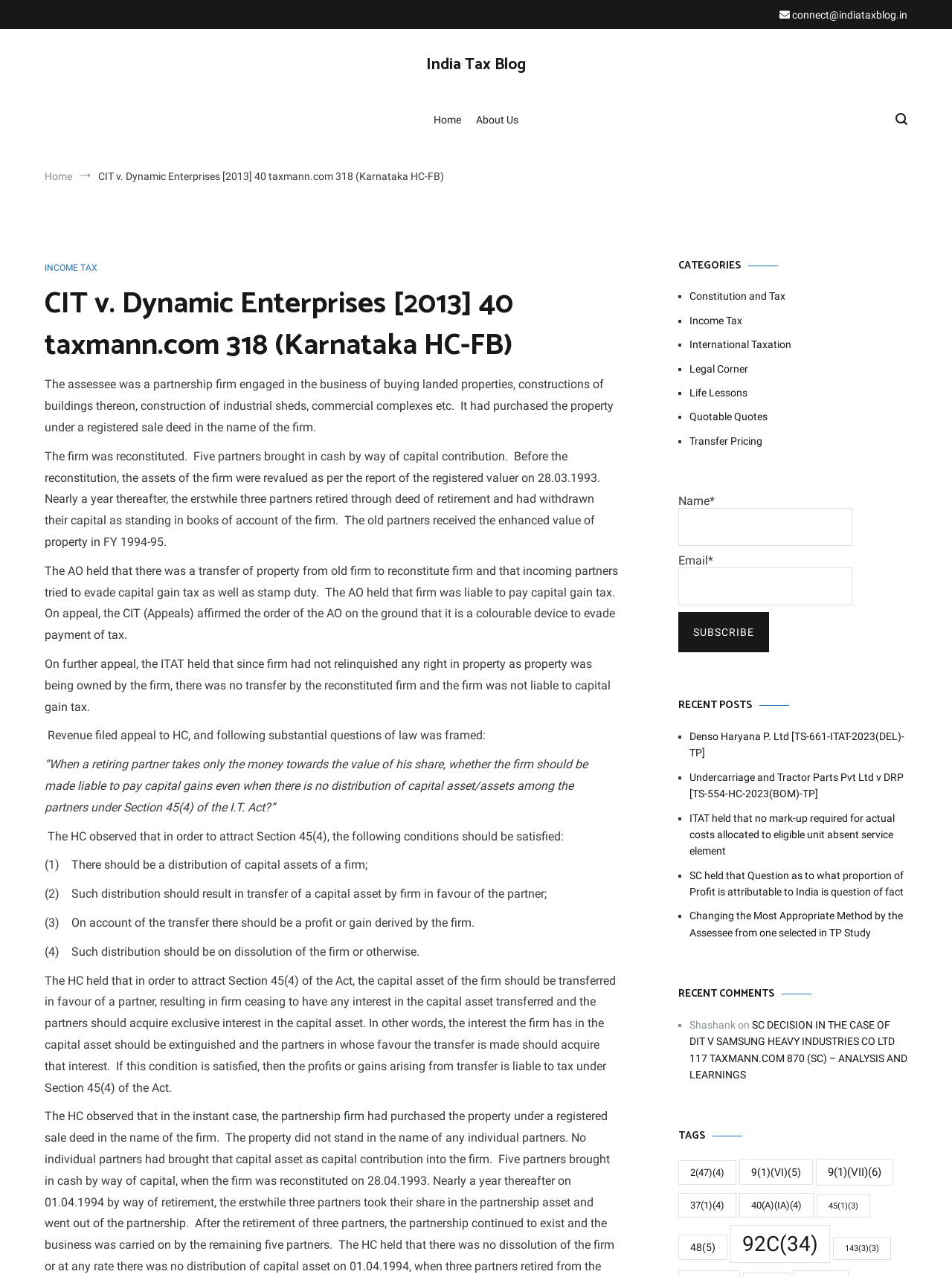Determine the bounding box for the UI element as described: "Home". The coordinates should be represented as four float numbers between 0 and 1, formatted as [left, top, right, bottom].

[0.455, 0.08, 0.484, 0.108]